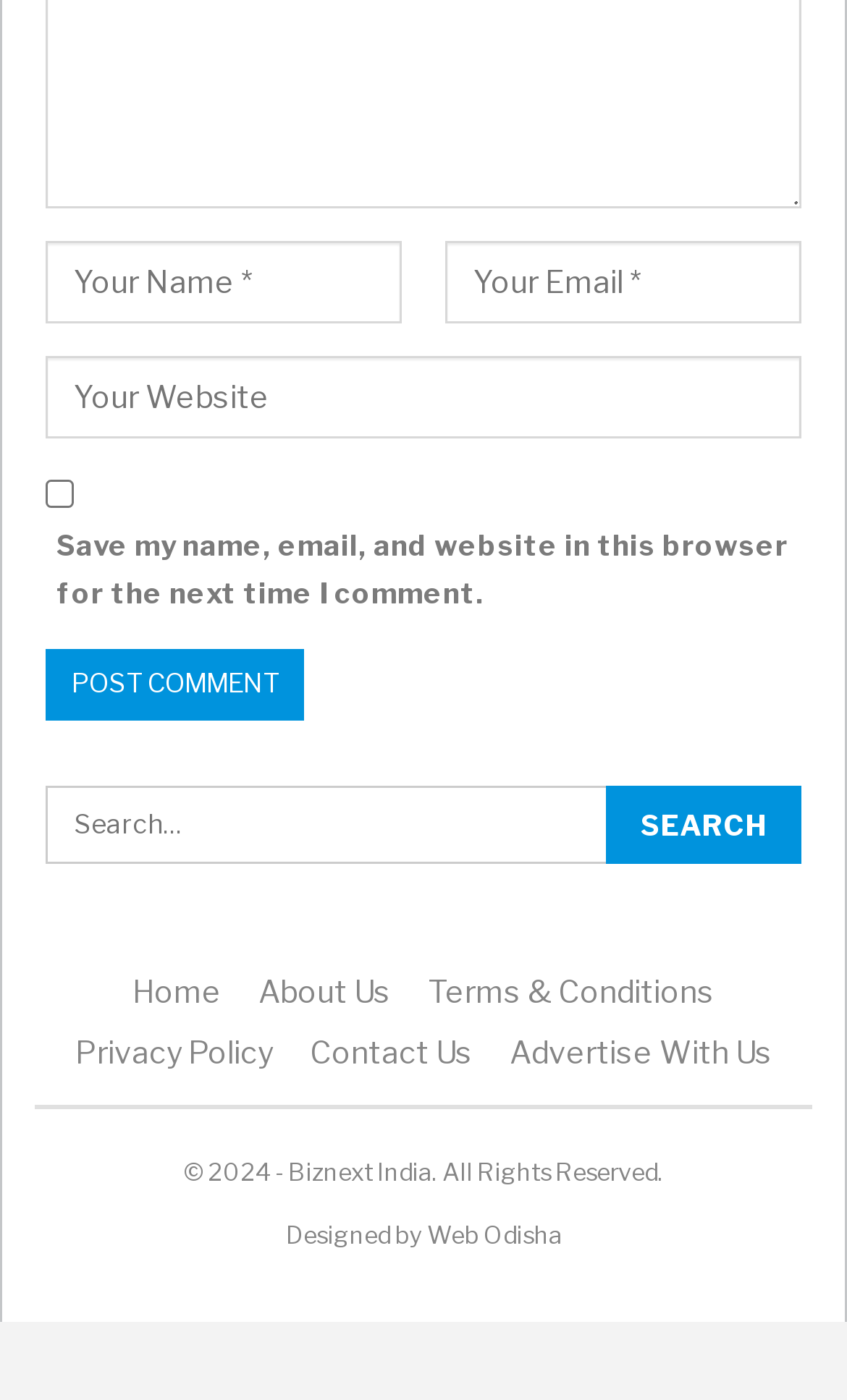Please find the bounding box coordinates of the element that needs to be clicked to perform the following instruction: "Enter your name". The bounding box coordinates should be four float numbers between 0 and 1, represented as [left, top, right, bottom].

[0.054, 0.172, 0.474, 0.23]